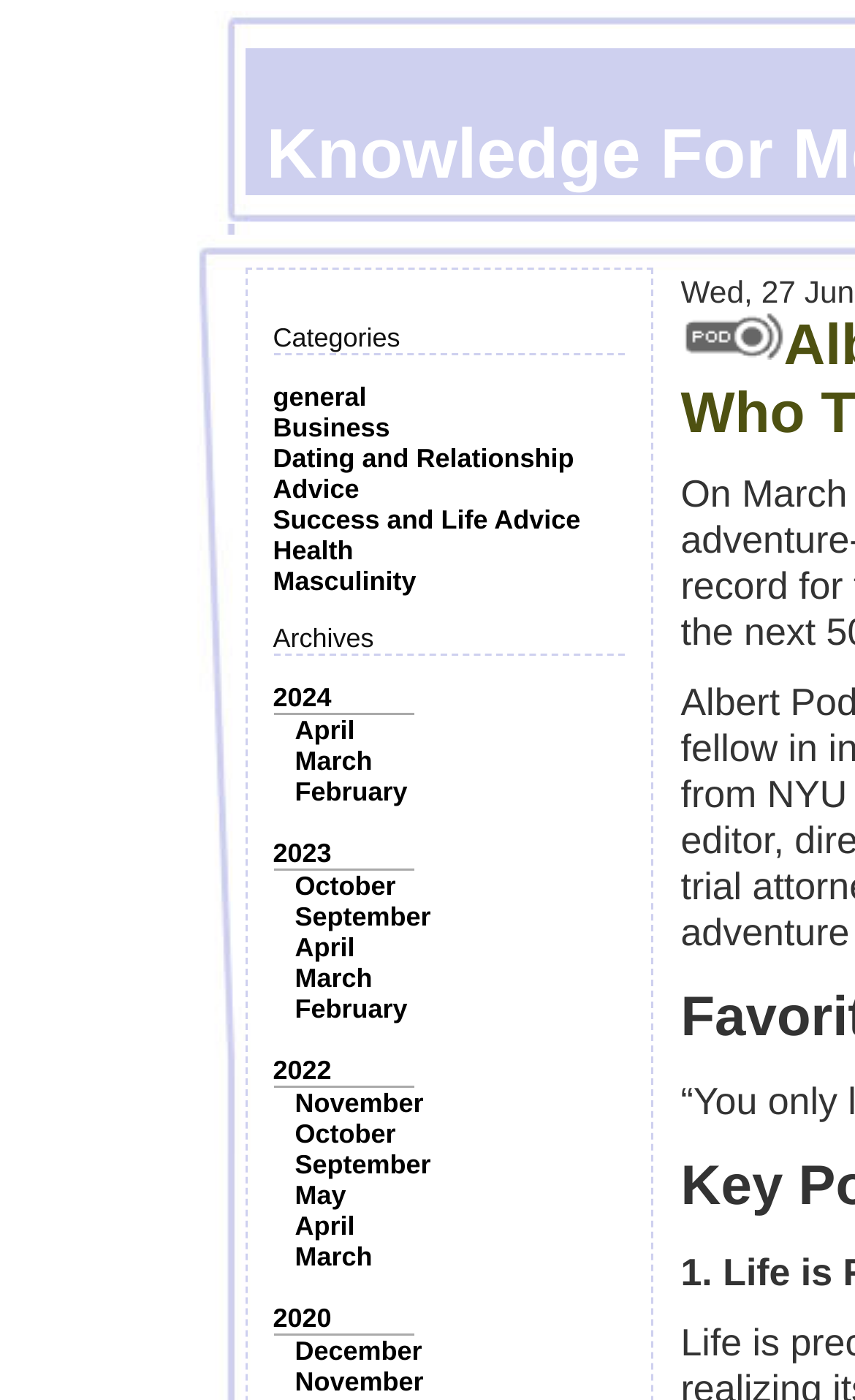What is the category above 'Business'?
Refer to the screenshot and respond with a concise word or phrase.

General